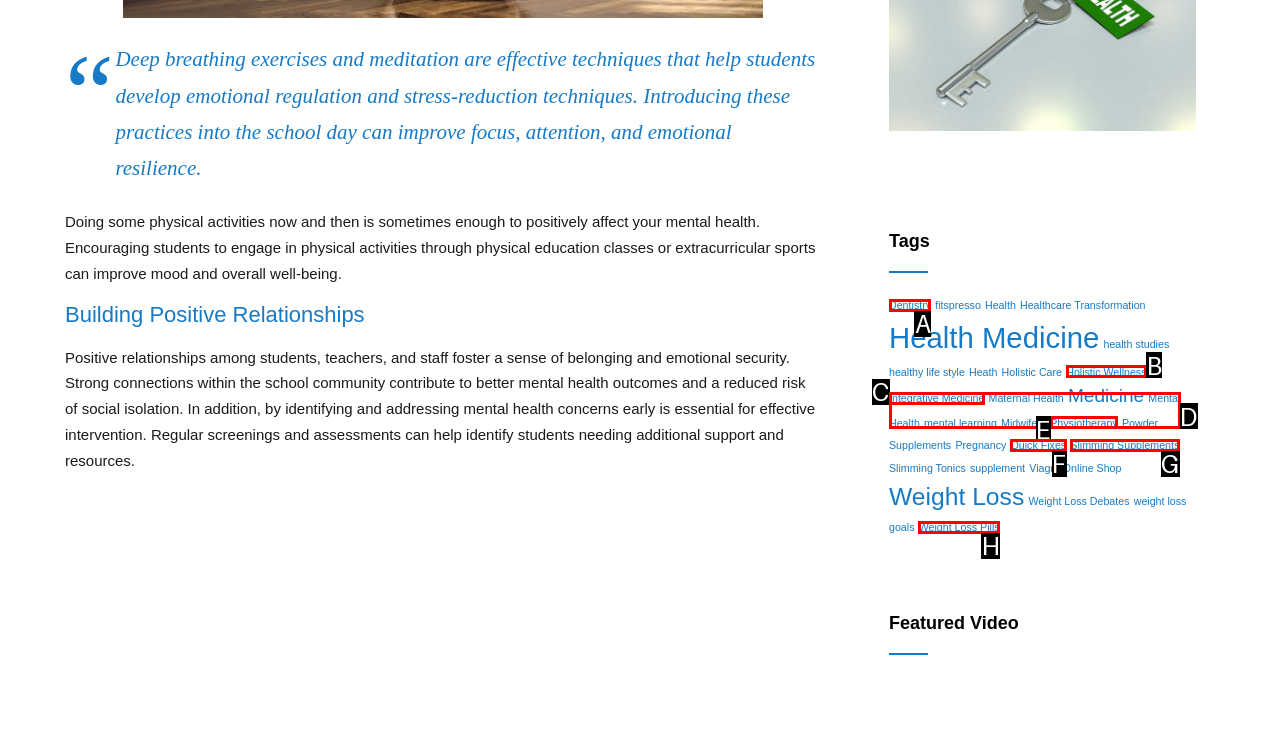Based on the task: Click on the 'Dentistry' tag, which UI element should be clicked? Answer with the letter that corresponds to the correct option from the choices given.

A